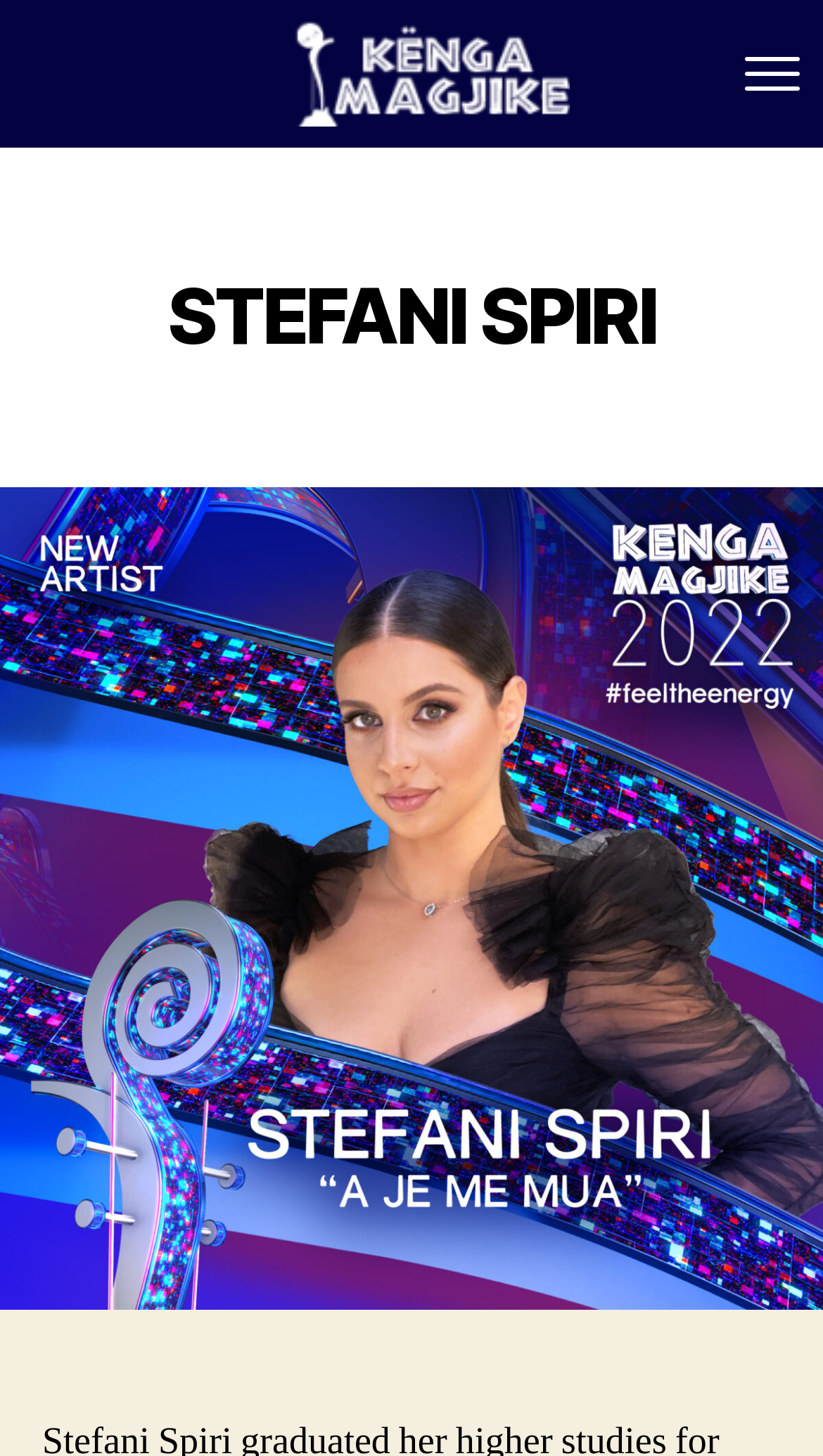Find the bounding box coordinates for the UI element that matches this description: "alt="LOGO-a" title="LOGO-a"".

[0.358, 0.014, 0.692, 0.087]